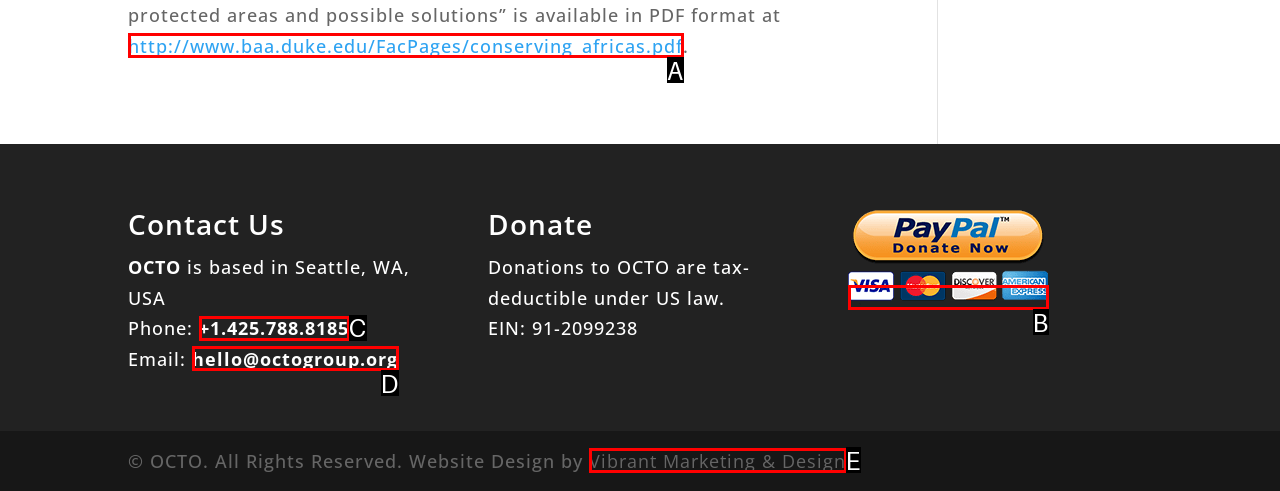From the provided choices, determine which option matches the description: Vibrant Marketing & Design. Respond with the letter of the correct choice directly.

E